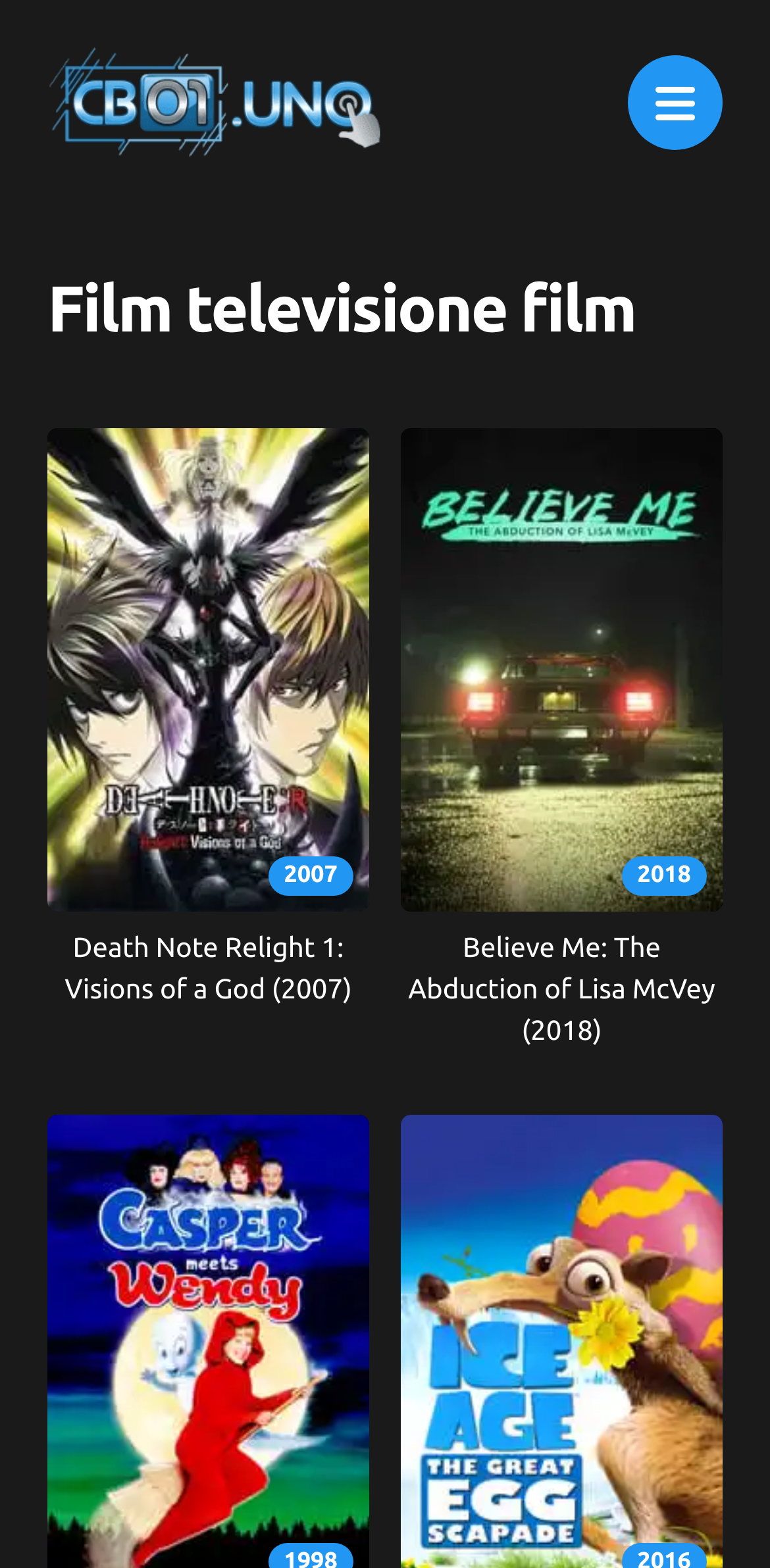Find the bounding box coordinates for the HTML element described in this sentence: "alt="CB01"". Provide the coordinates as four float numbers between 0 and 1, in the format [left, top, right, bottom].

[0.062, 0.053, 0.494, 0.076]